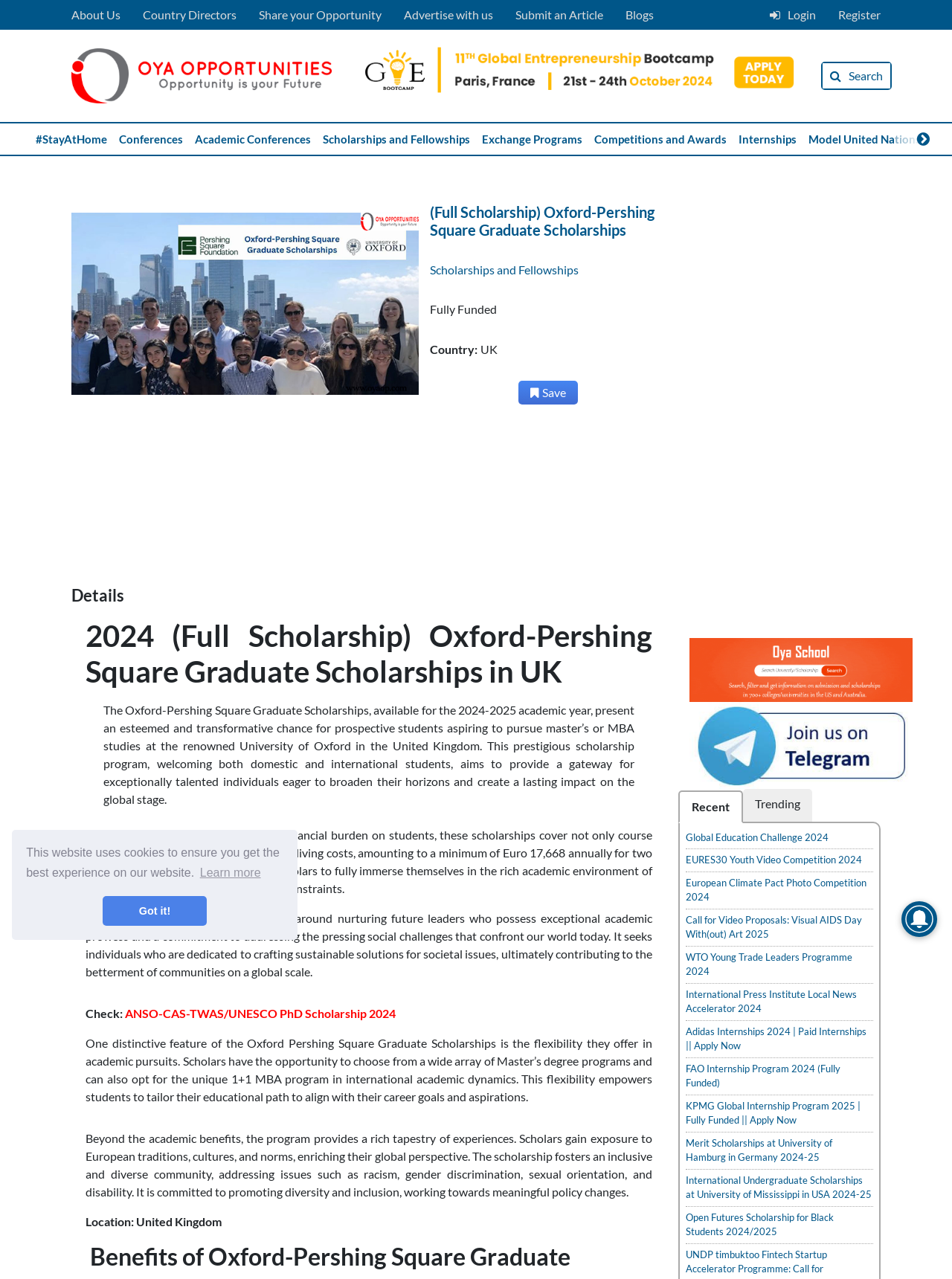Kindly provide the bounding box coordinates of the section you need to click on to fulfill the given instruction: "Search the site".

None